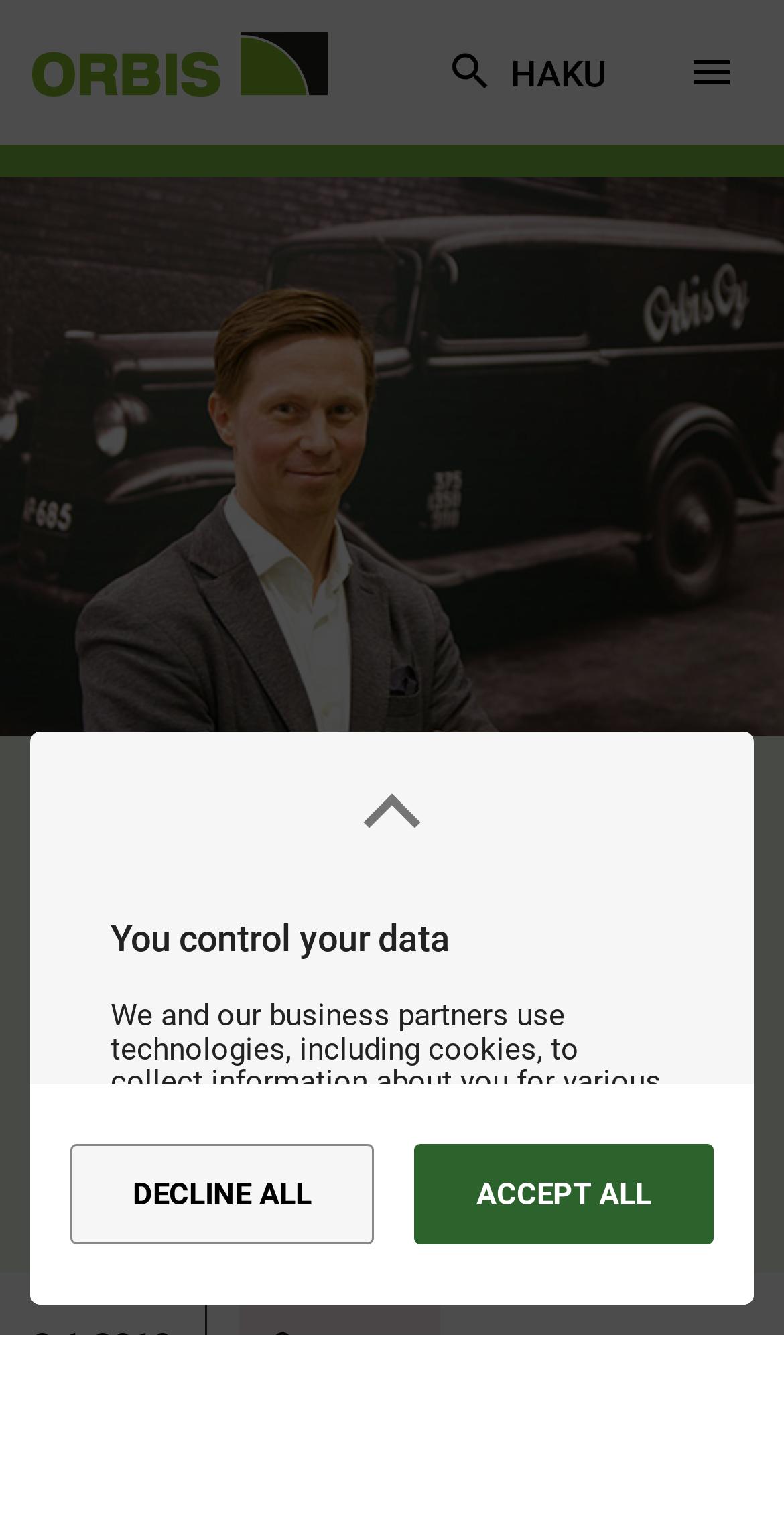Give a concise answer using one word or a phrase to the following question:
What is the date of the news?

2.1.2019